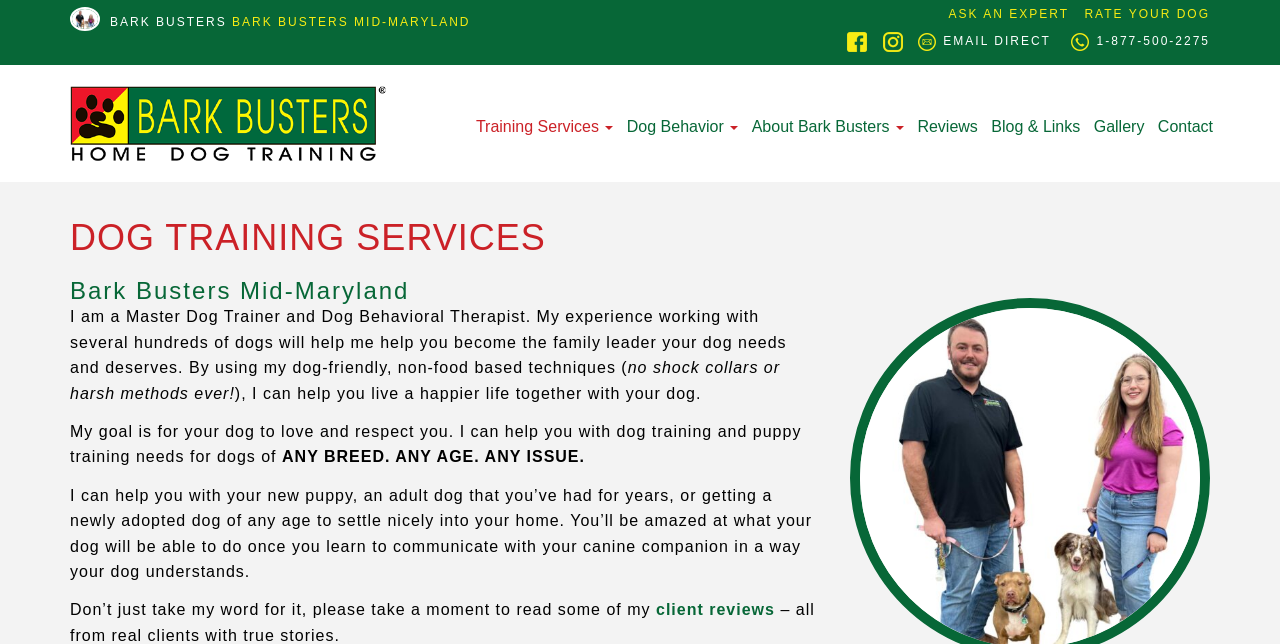How can users read reviews from other clients?
Please give a detailed and elaborate answer to the question.

The webpage provides a link that says 'client reviews', which suggests that users can click on this link to read reviews from other clients who have used the dog training service.